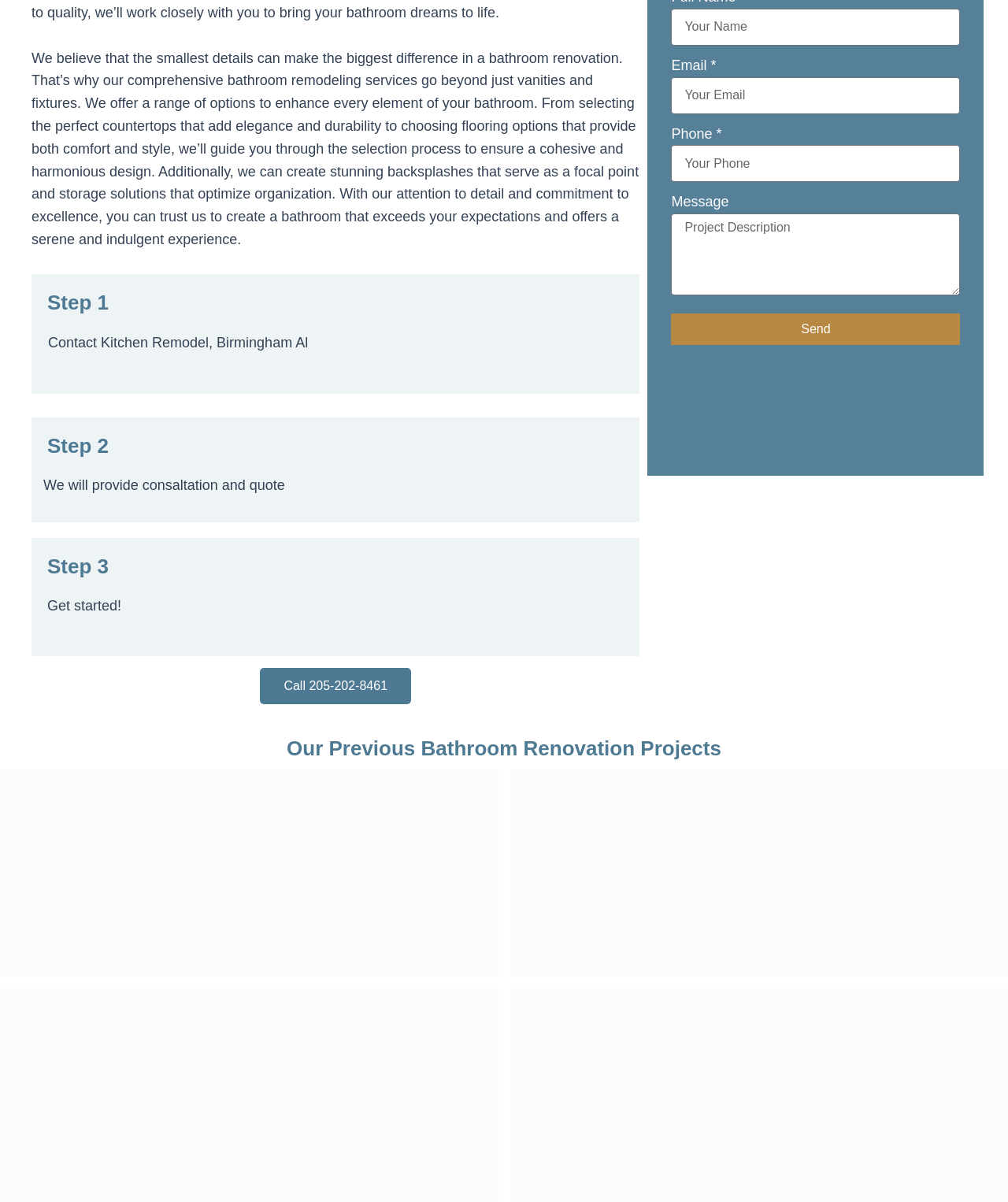Given the description "Send", provide the bounding box coordinates of the corresponding UI element.

[0.666, 0.261, 0.953, 0.287]